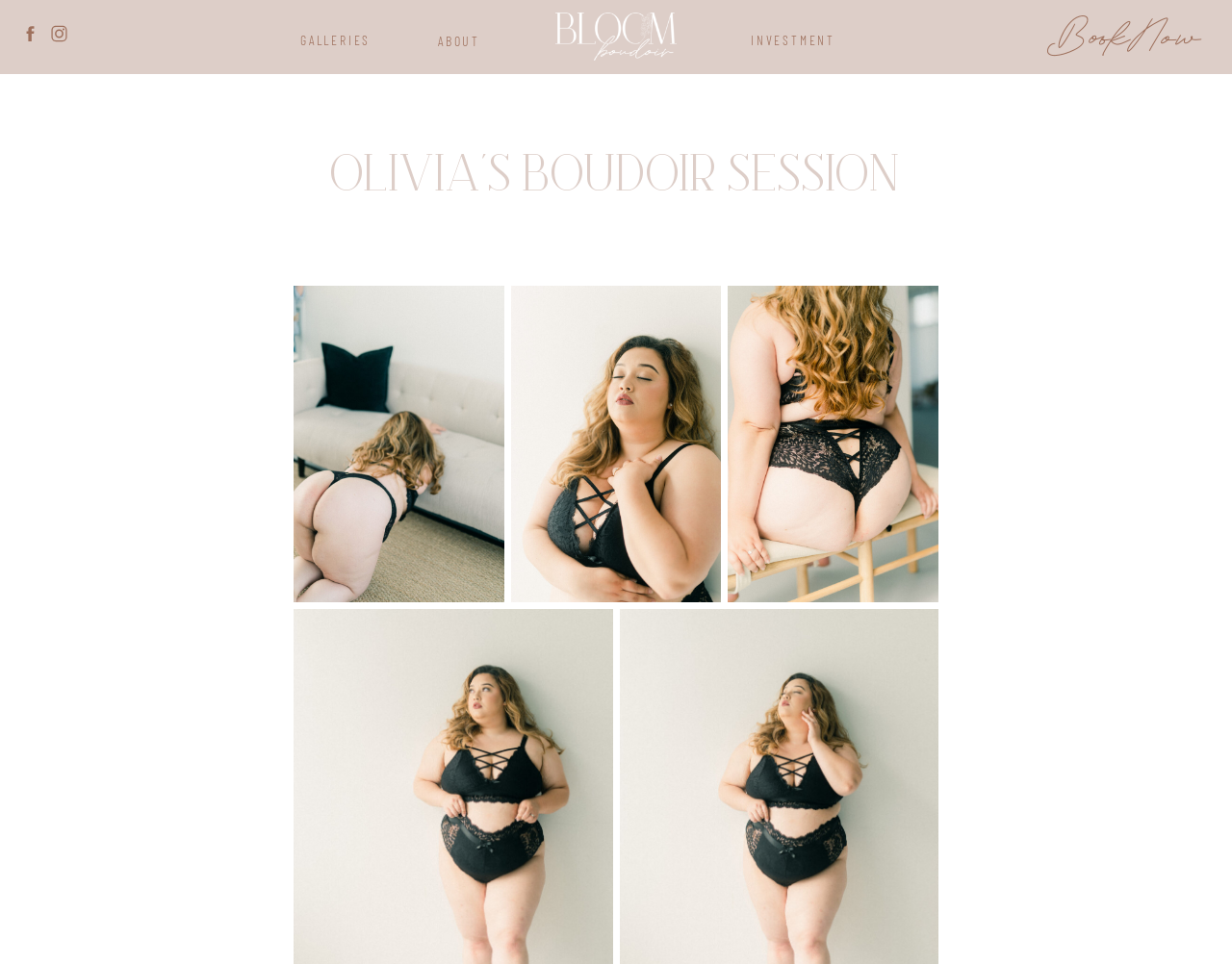Find the main header of the webpage and produce its text content.

Olivia’s Boudoir Session